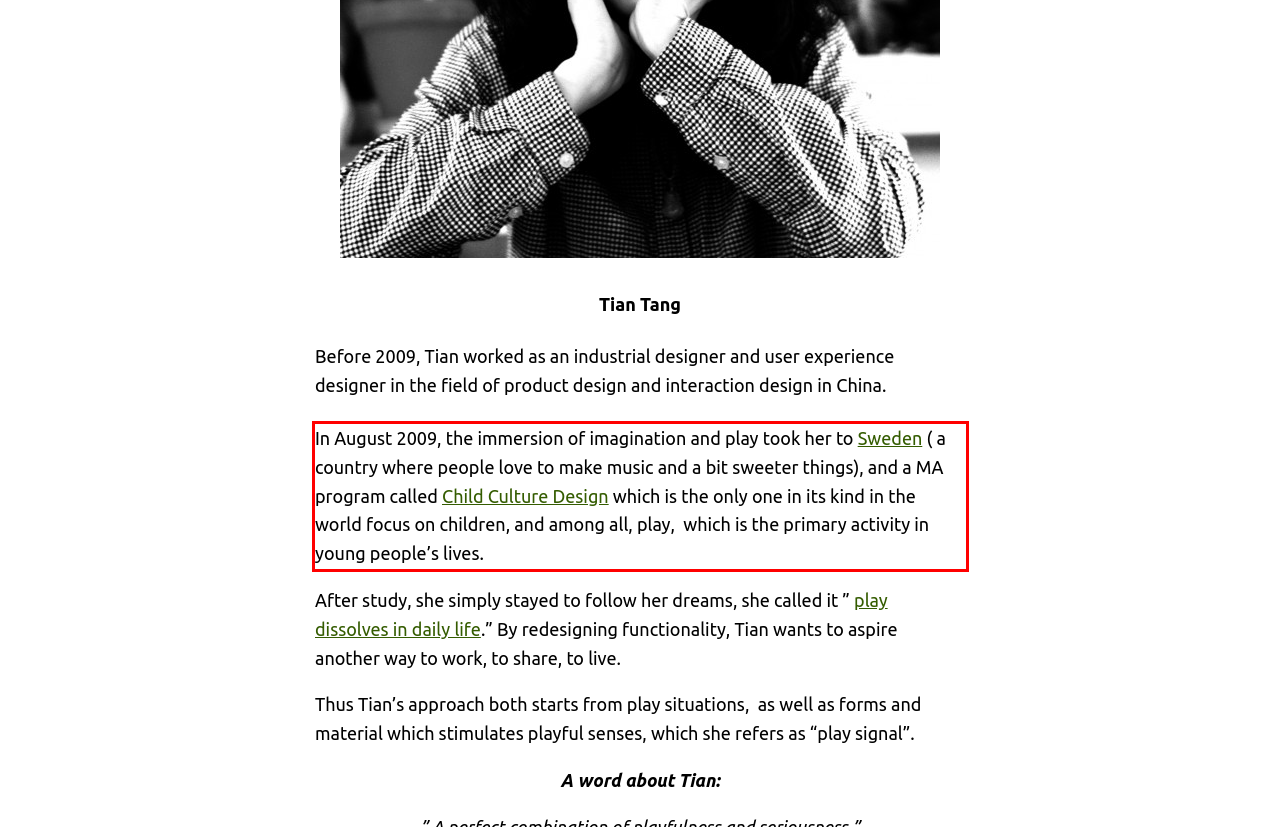Examine the screenshot of the webpage, locate the red bounding box, and perform OCR to extract the text contained within it.

In August 2009, the immersion of imagination and play took her to Sweden ( a country where people love to make music and a bit sweeter things), and a MA program called Child Culture Design which is the only one in its kind in the world focus on children, and among all, play, which is the primary activity in young people’s lives.